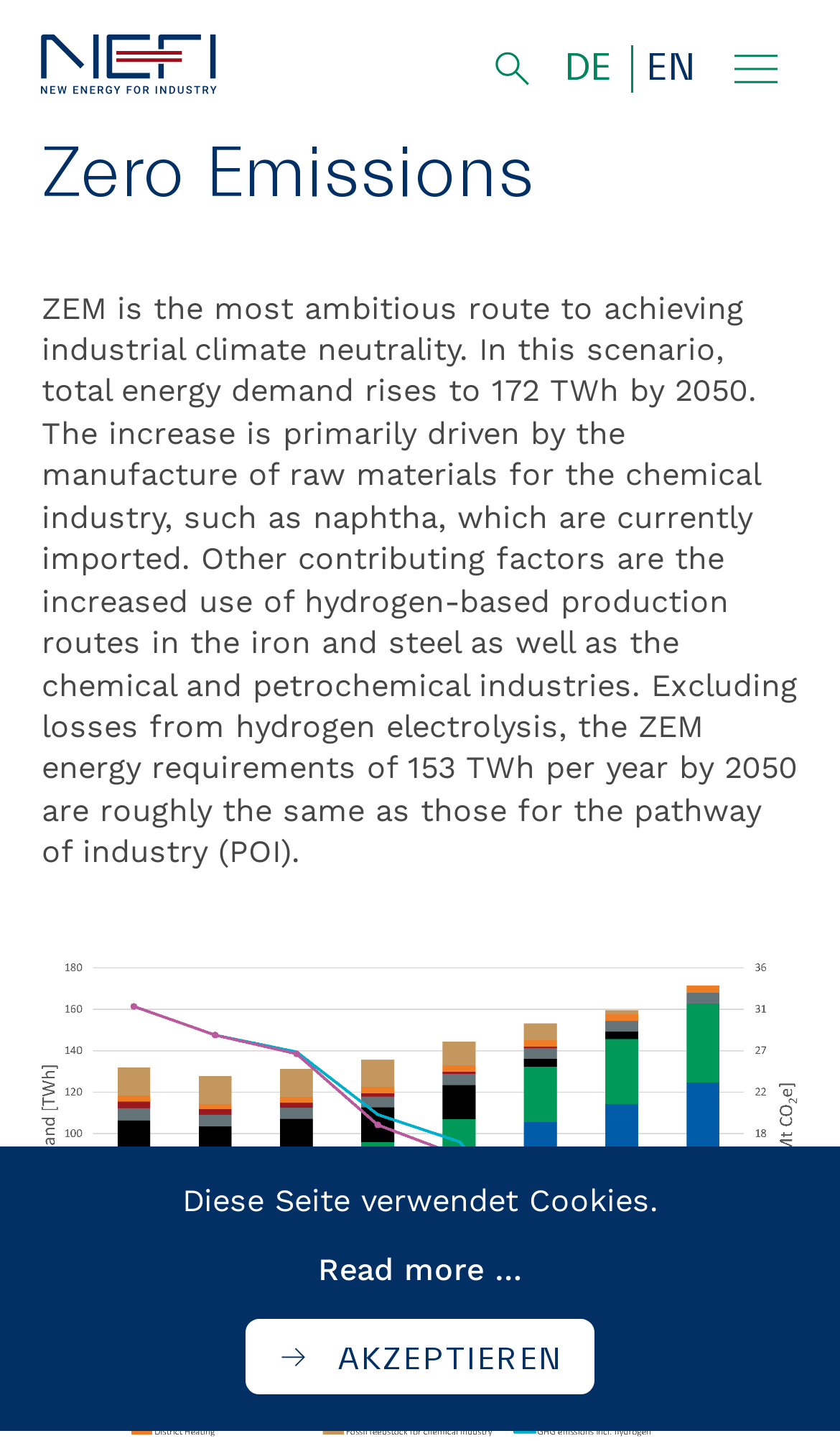Using the element description parent_node: Startseite title="Menü anzeigen", predict the bounding box coordinates for the UI element. Provide the coordinates in (top-left x, top-left y, bottom-right x, bottom-right y) format with values ranging from 0 to 1.

[0.848, 0.018, 0.951, 0.078]